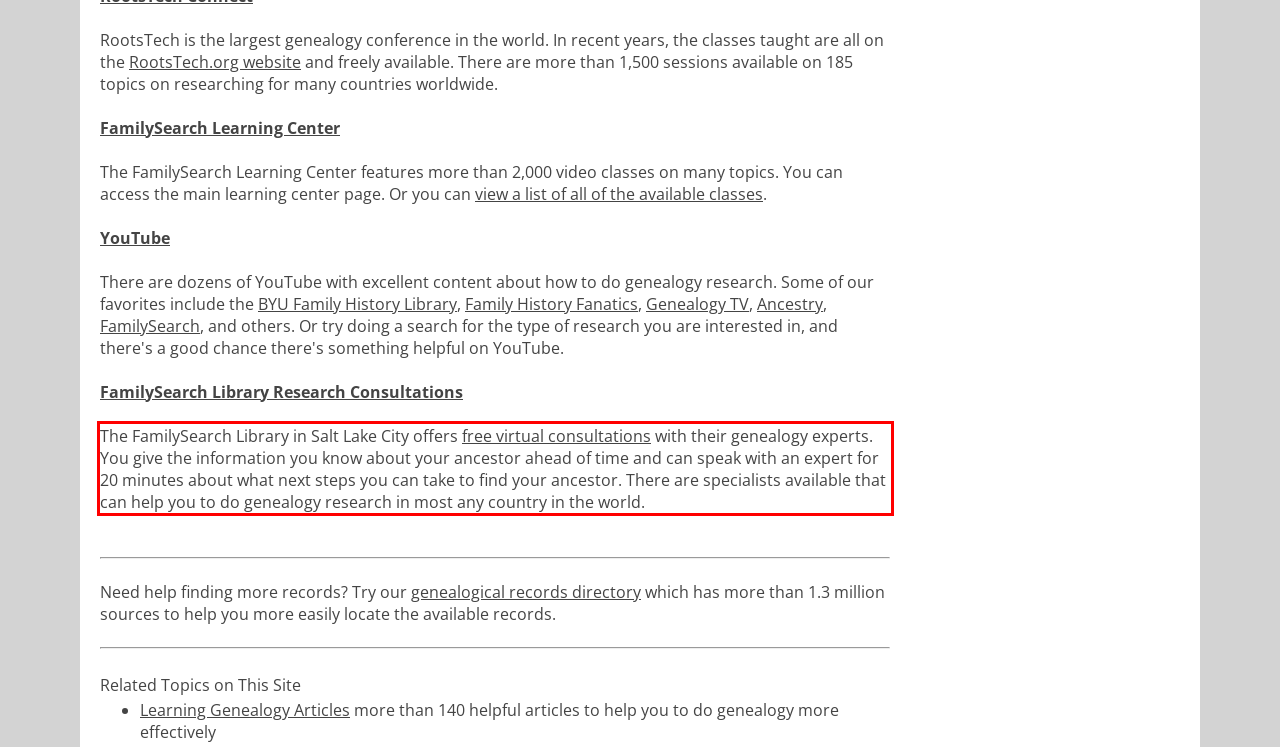There is a screenshot of a webpage with a red bounding box around a UI element. Please use OCR to extract the text within the red bounding box.

The FamilySearch Library in Salt Lake City offers free virtual consultations with their genealogy experts. You give the information you know about your ancestor ahead of time and can speak with an expert for 20 minutes about what next steps you can take to find your ancestor. There are specialists available that can help you to do genealogy research in most any country in the world.